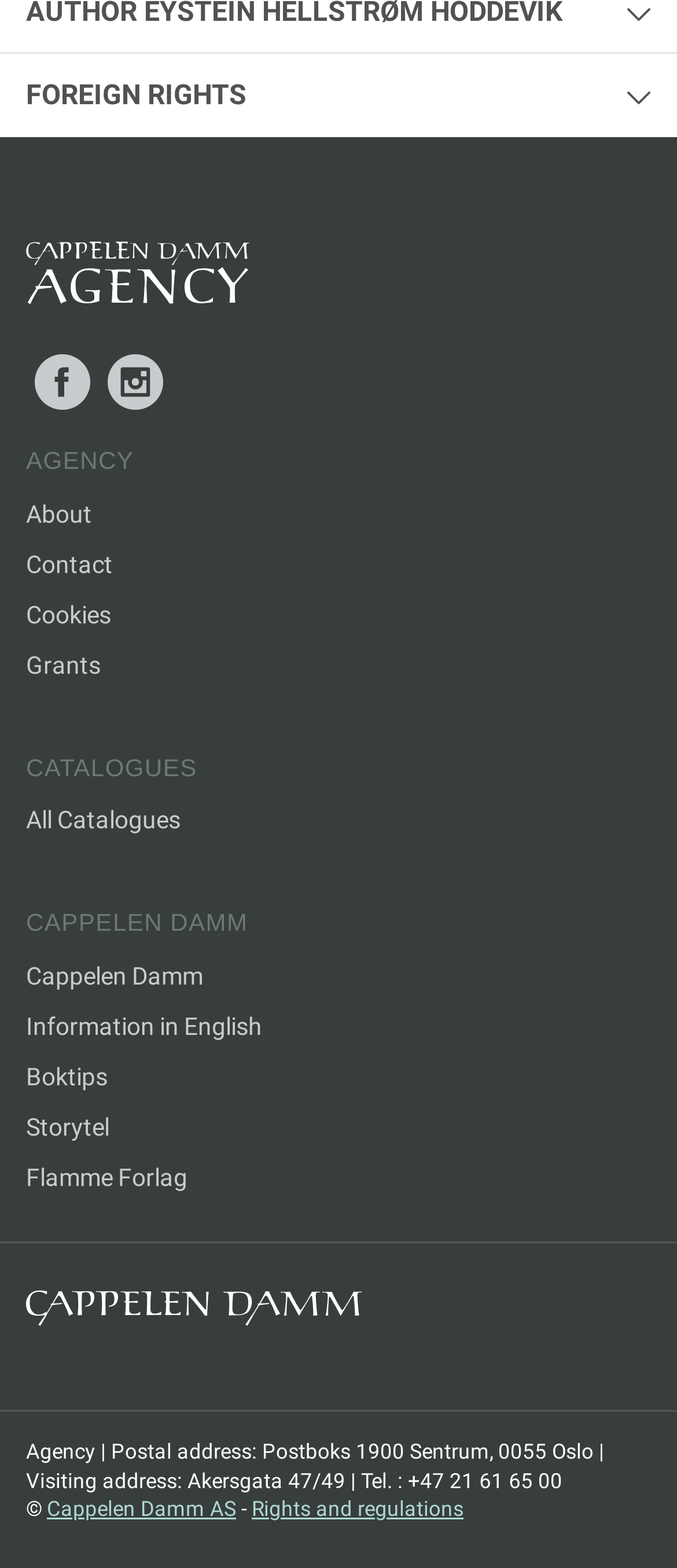Determine the bounding box coordinates of the section to be clicked to follow the instruction: "View the About page". The coordinates should be given as four float numbers between 0 and 1, formatted as [left, top, right, bottom].

[0.038, 0.312, 0.962, 0.344]